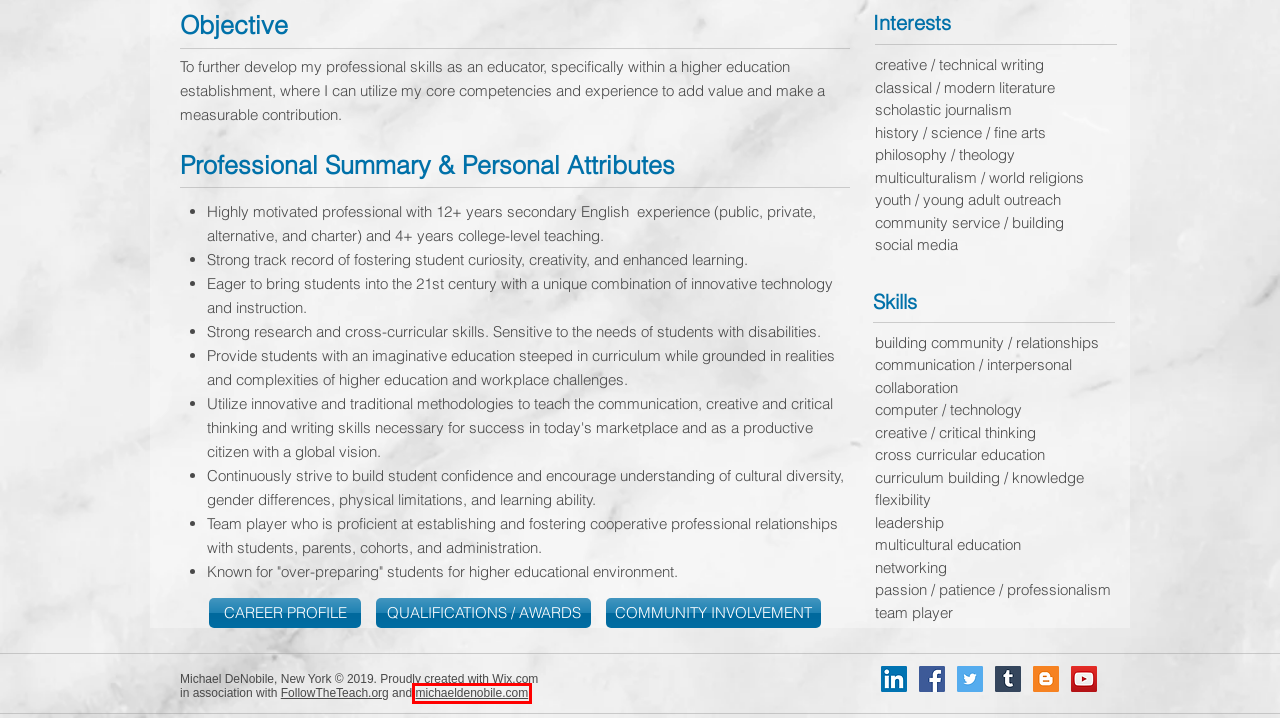You have been given a screenshot of a webpage with a red bounding box around a UI element. Select the most appropriate webpage description for the new webpage that appears after clicking the element within the red bounding box. The choices are:
A. Michael DeNobile | Academic Blog | New York
B. Michael DeNobile | Qualifications
C. Michael DeNobile | Community Involvement
D. Michael DeNobile | Pricing
E. Website Builder - Create a Free Website Today | Wix.com
F. Michael DeNobile | Career Profile
G. Michael DeNobile | Contact
H. Michael DeNobile | Resume

A